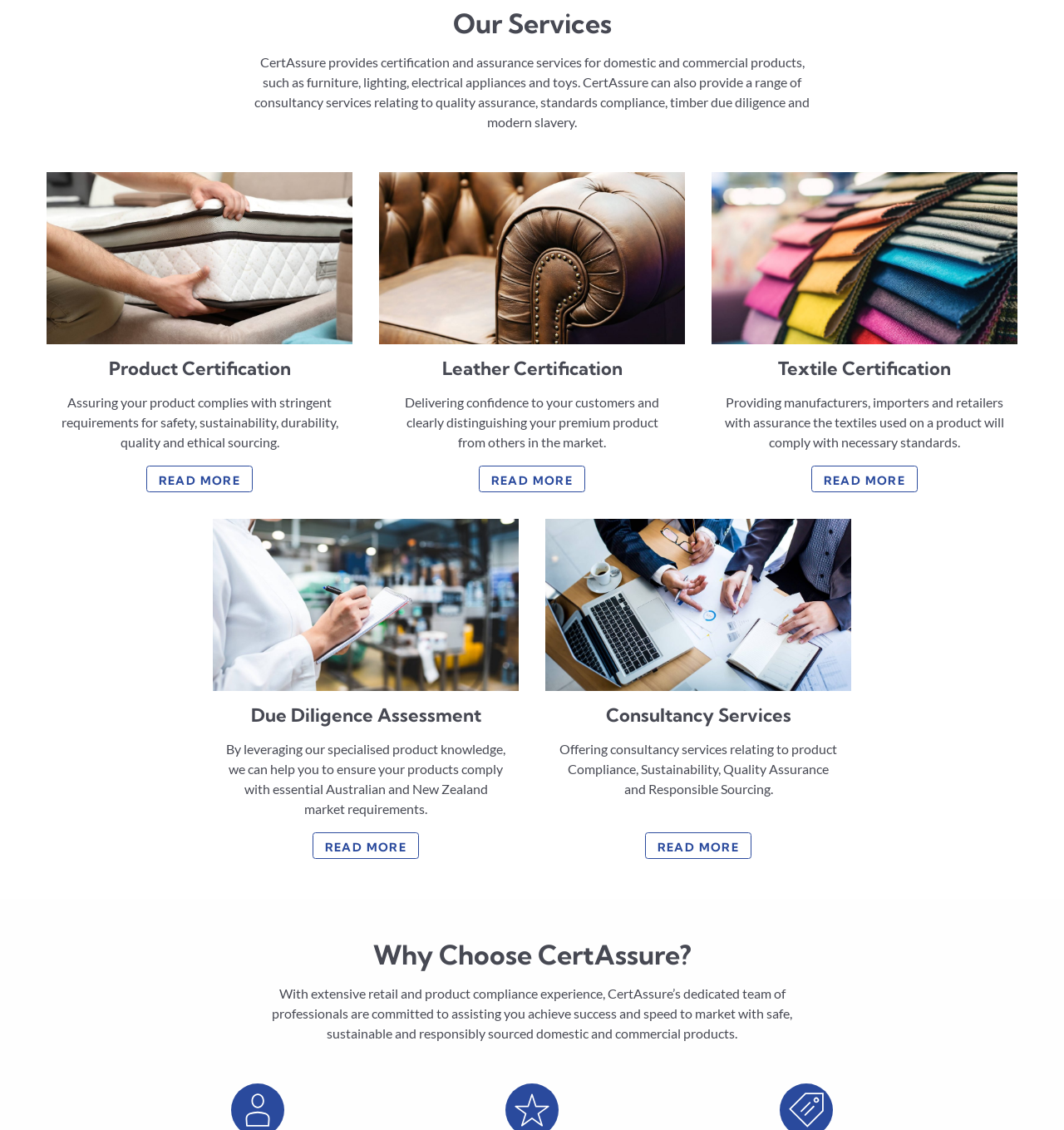What is the benefit of choosing CertAssure?
Utilize the image to construct a detailed and well-explained answer.

Based on the static text 'With extensive retail and product compliance experience, CertAssure’s dedicated team of professionals are committed to assisting you achieve success and speed to market with safe, sustainable and responsibly sourced domestic and commercial products.' under the 'Why Choose CertAssure?' heading, the benefit of choosing CertAssure is to achieve success and speed to market.